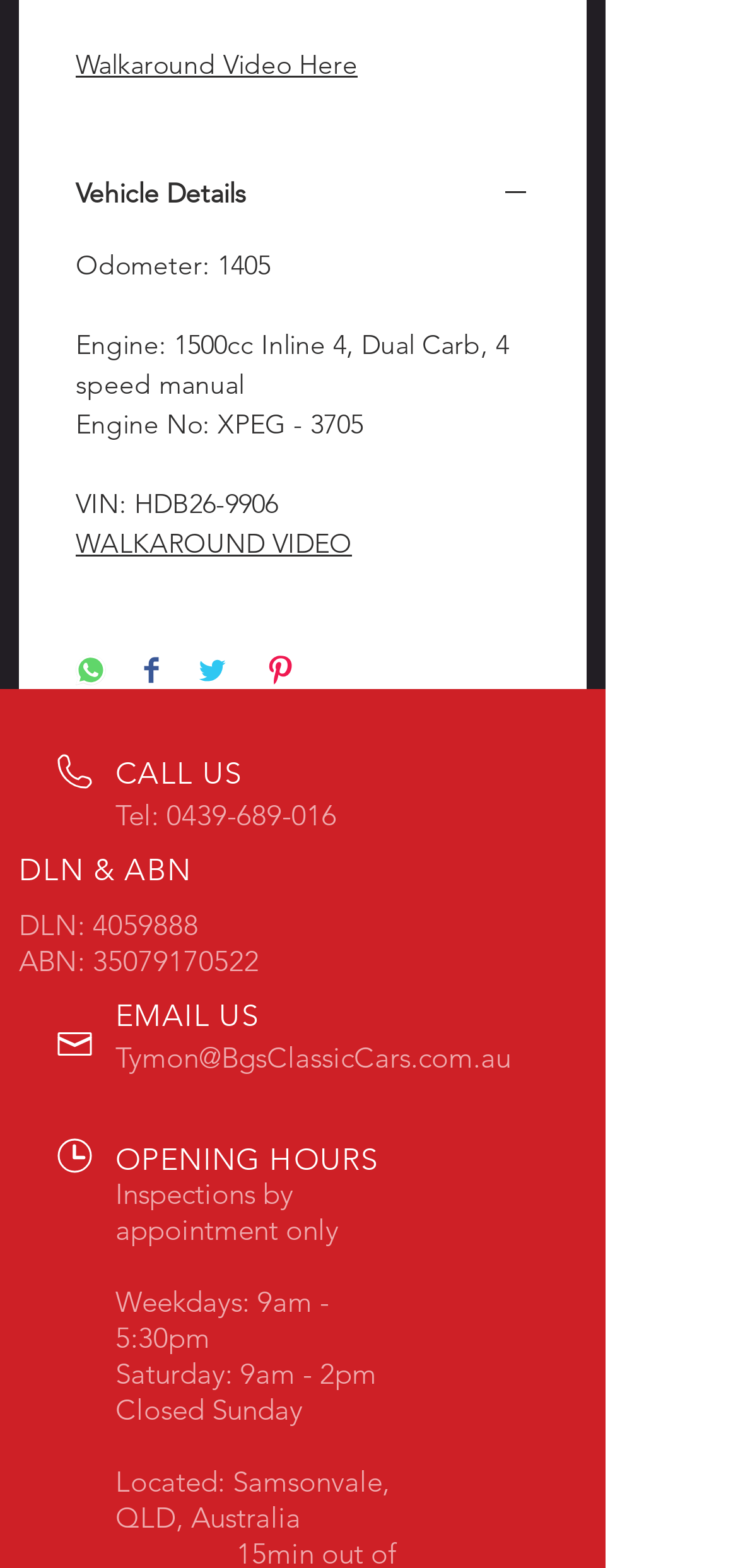What is the location of the showroom?
Please provide a comprehensive answer based on the information in the image.

The answer can be found in the 'OPENING HOURS' section, where it is mentioned as 'Located: Samsonvale, QLD, Australia'.